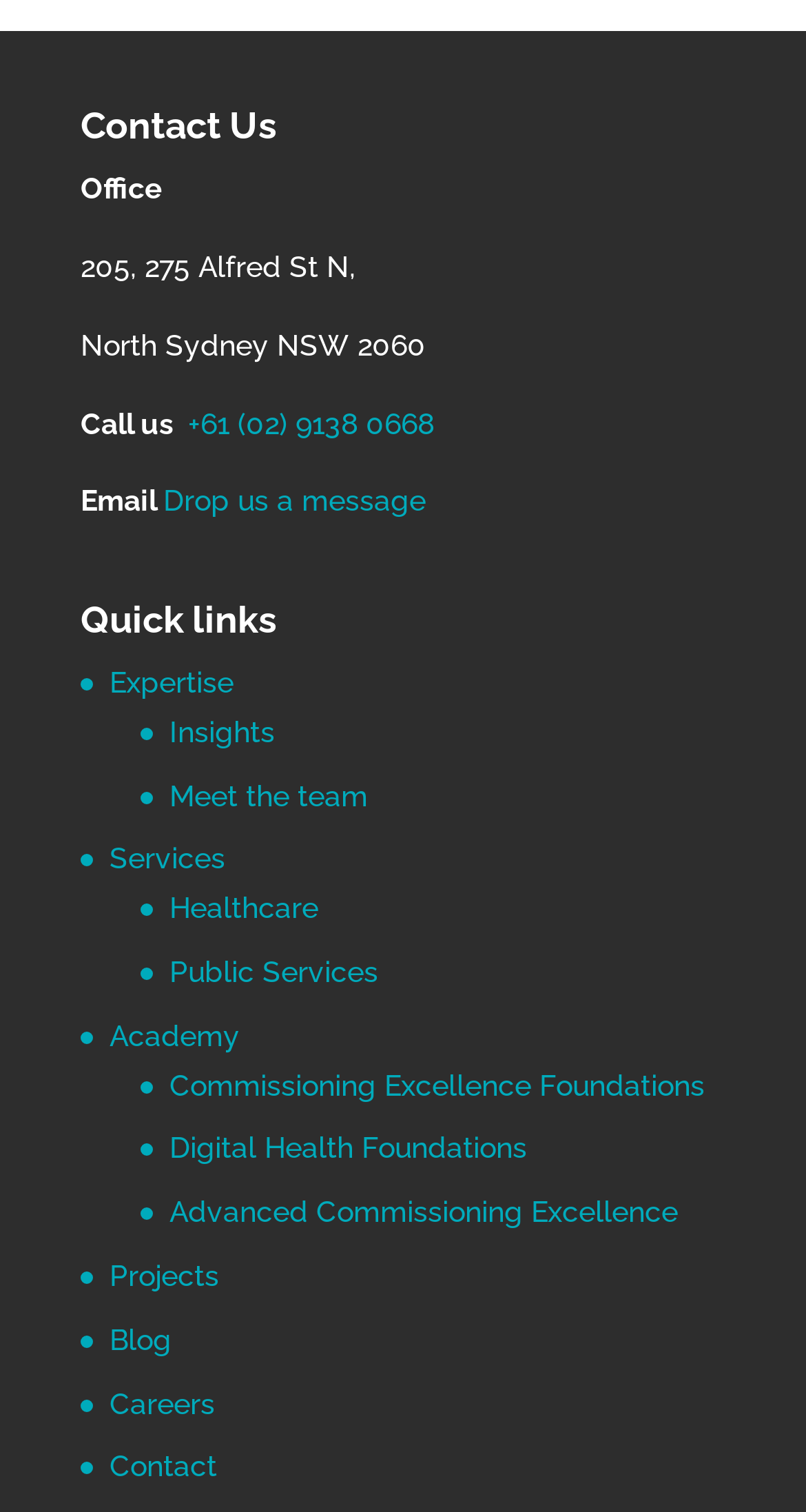Provide the bounding box coordinates of the section that needs to be clicked to accomplish the following instruction: "Send an email."

[0.203, 0.32, 0.538, 0.342]